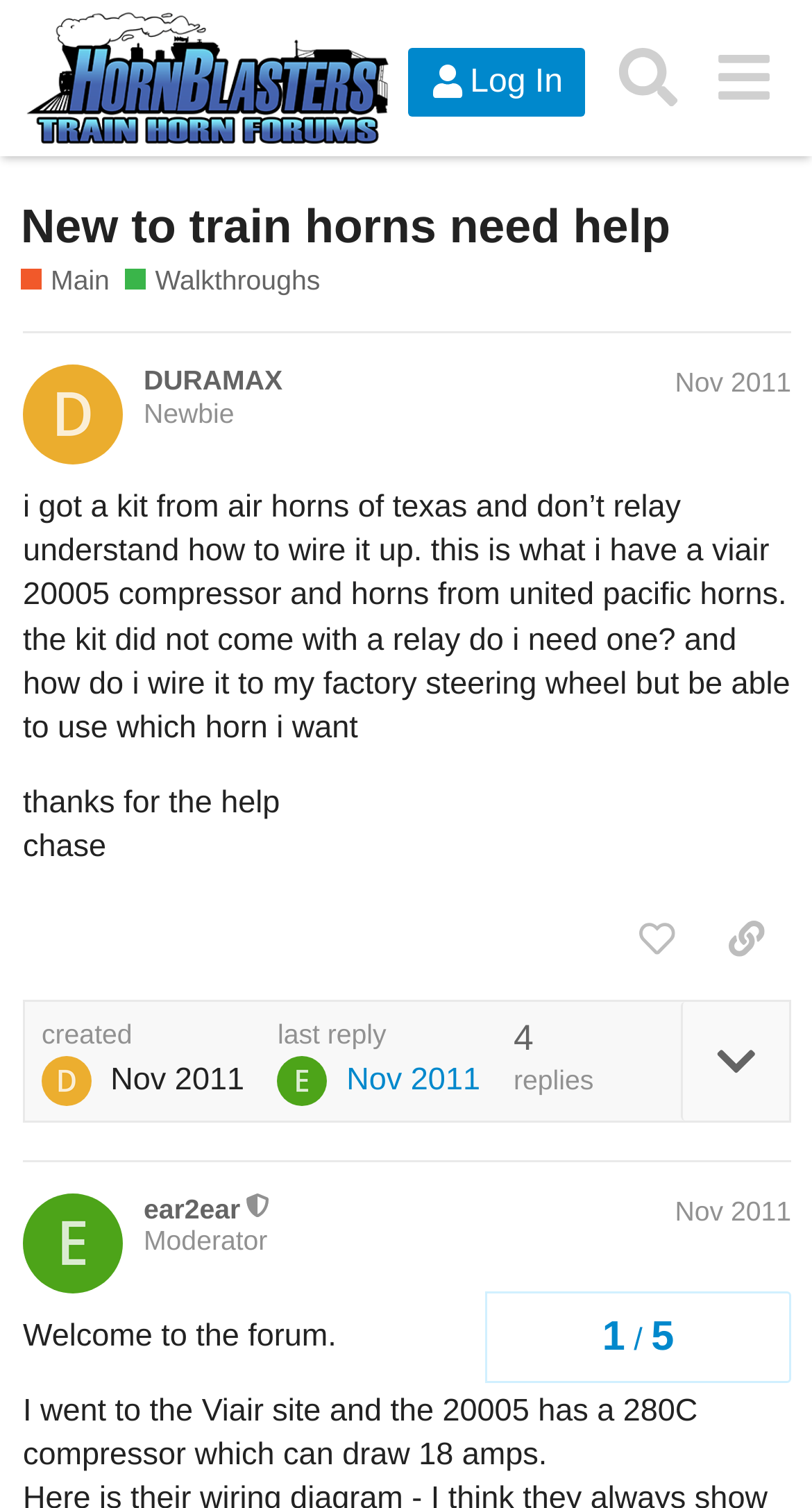Please find the bounding box coordinates of the element that you should click to achieve the following instruction: "View the 'Walkthroughs' section". The coordinates should be presented as four float numbers between 0 and 1: [left, top, right, bottom].

[0.154, 0.174, 0.394, 0.2]